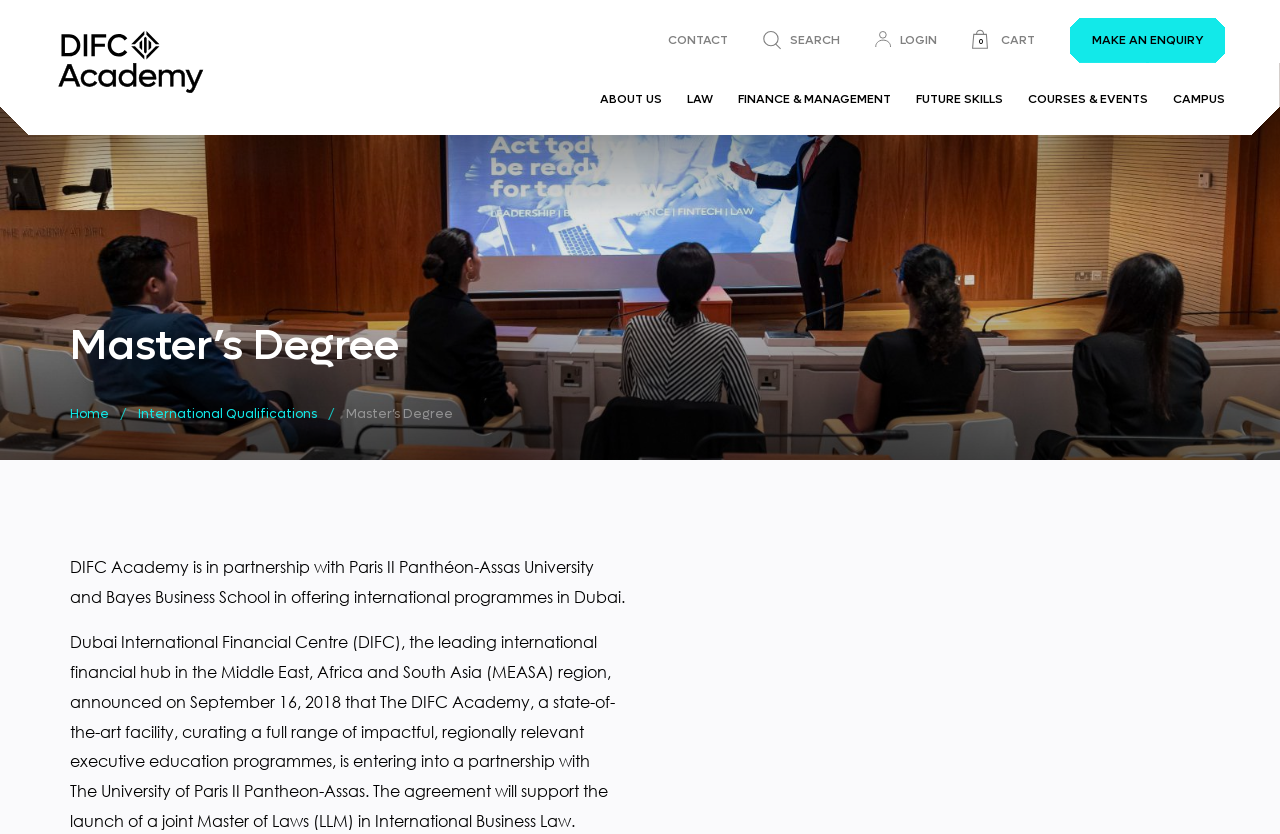Pinpoint the bounding box coordinates of the clickable area necessary to execute the following instruction: "view COURSES & EVENTS". The coordinates should be given as four float numbers between 0 and 1, namely [left, top, right, bottom].

[0.803, 0.076, 0.897, 0.162]